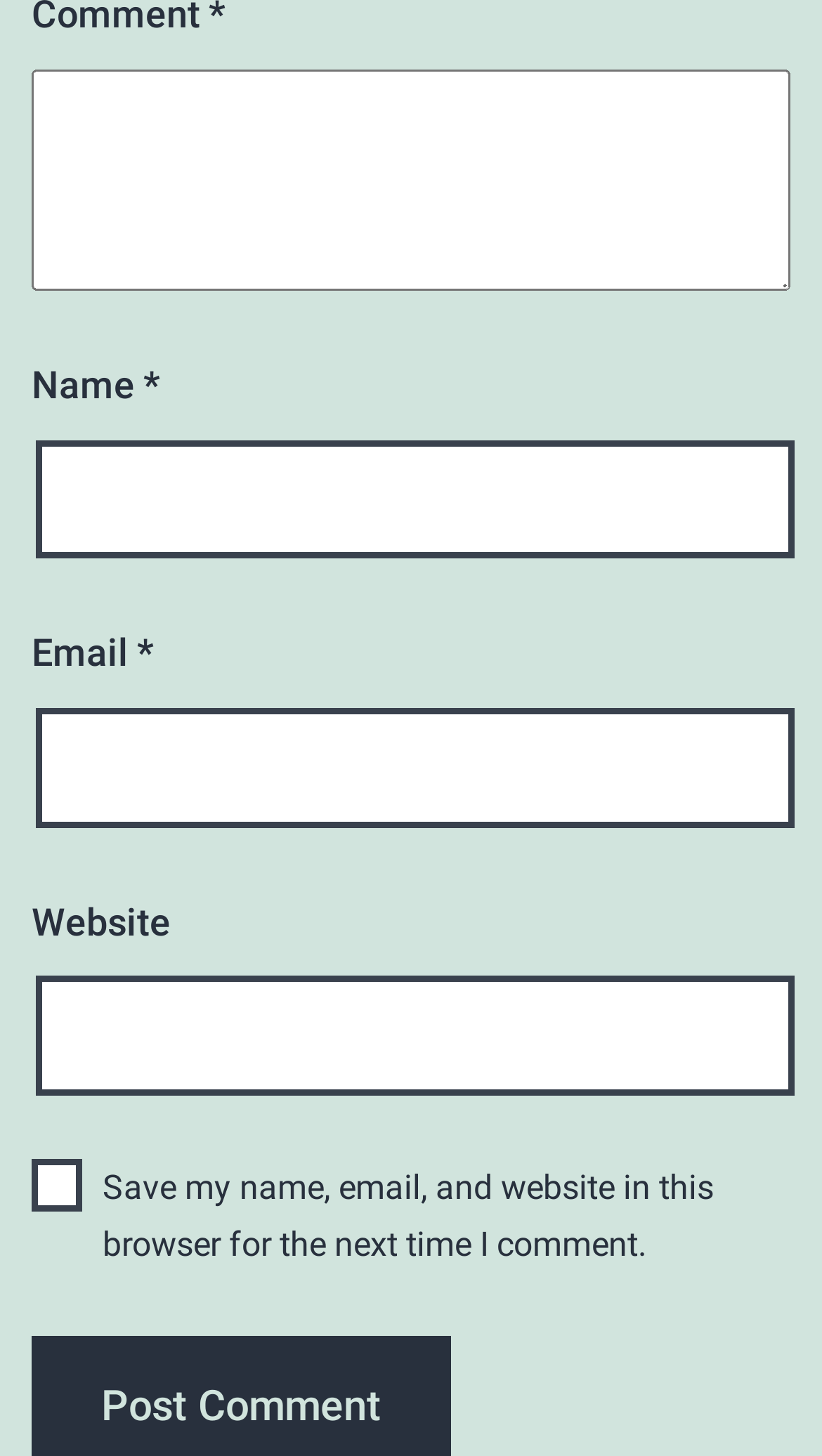Identify the bounding box coordinates for the UI element described as: "parent_node: Website name="url"".

[0.044, 0.67, 0.967, 0.752]